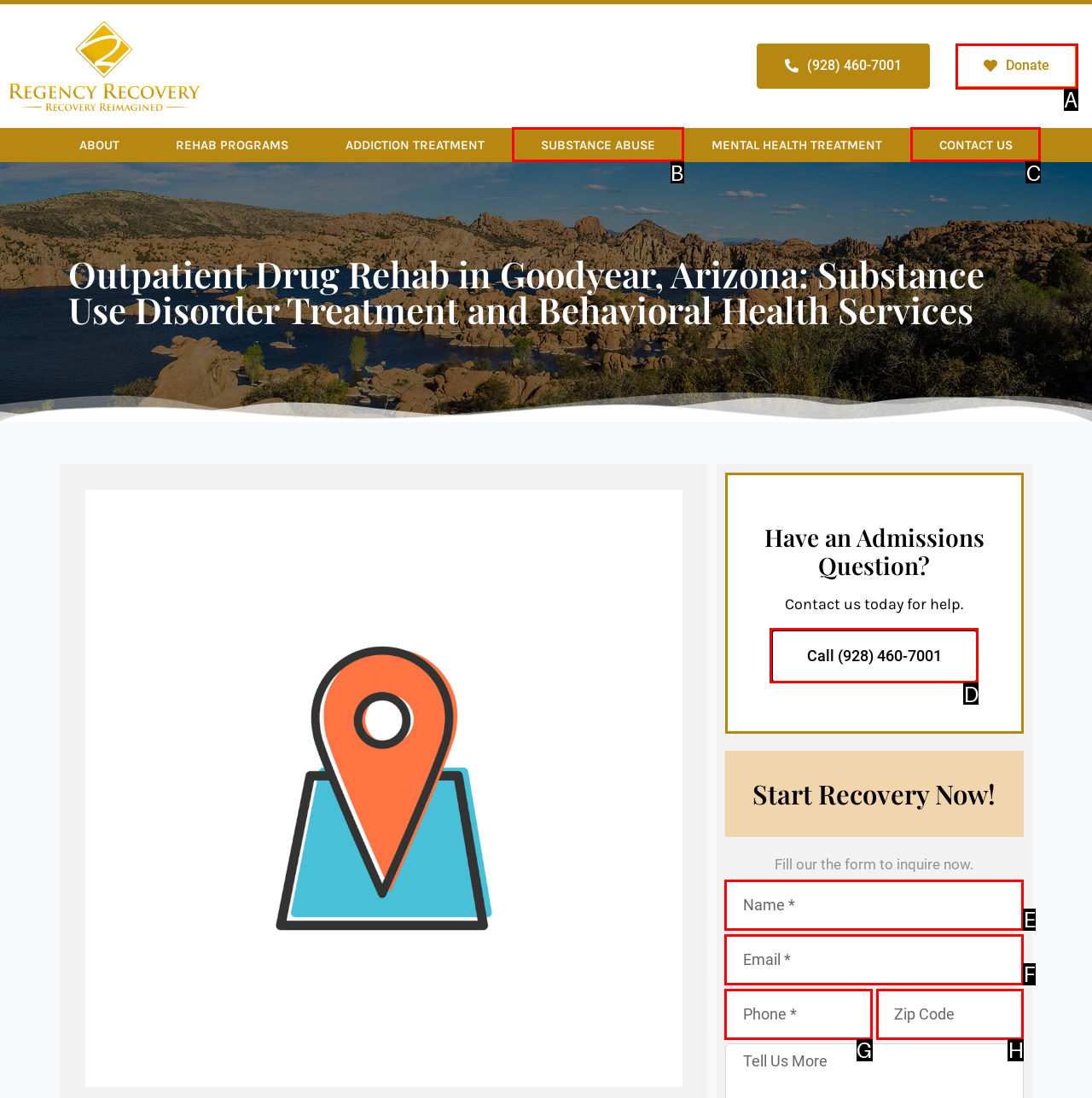Given the task: Click the 'Donate' button, tell me which HTML element to click on.
Answer with the letter of the correct option from the given choices.

A